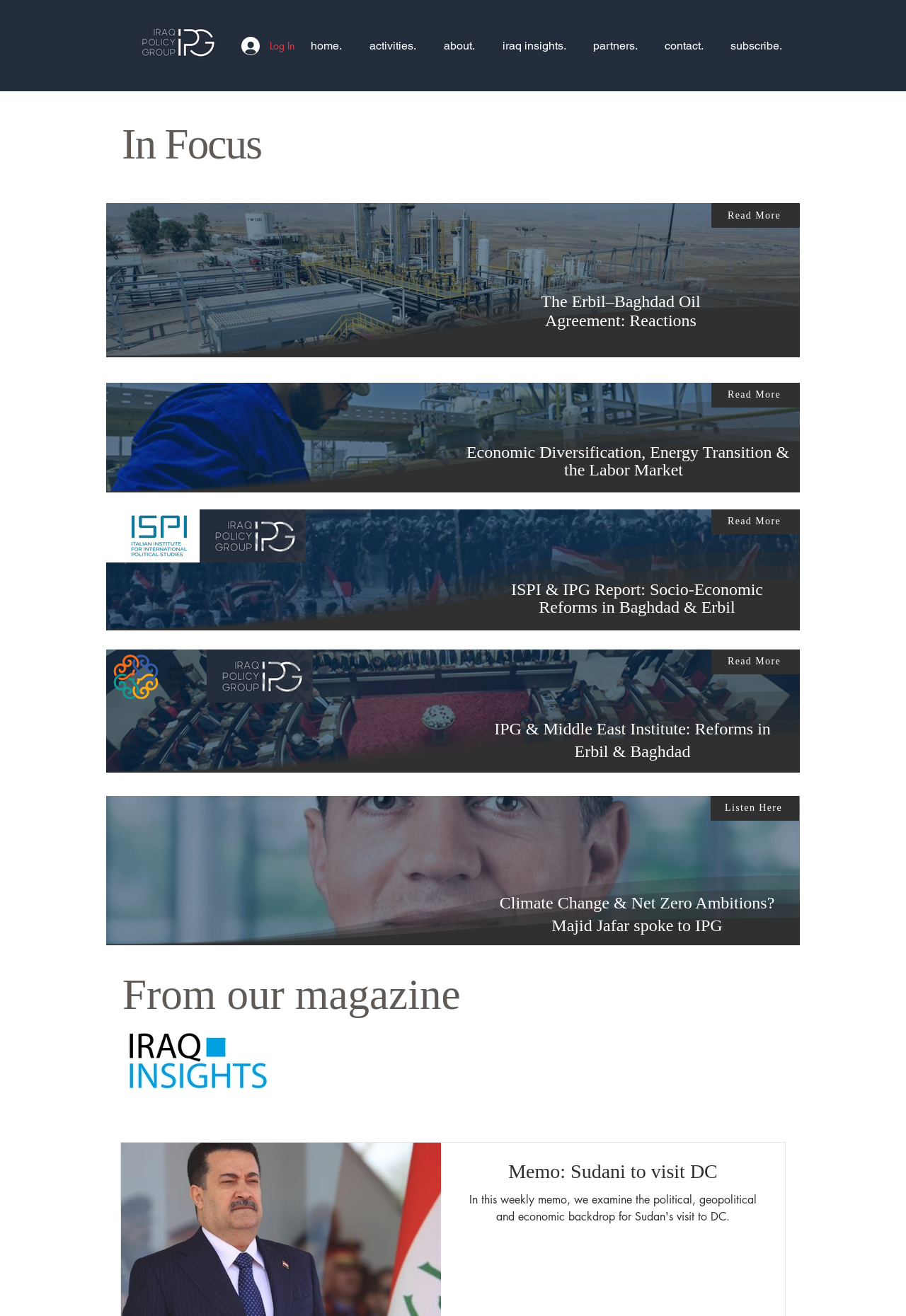Extract the main heading text from the webpage.

Engage. Empower. Enable.